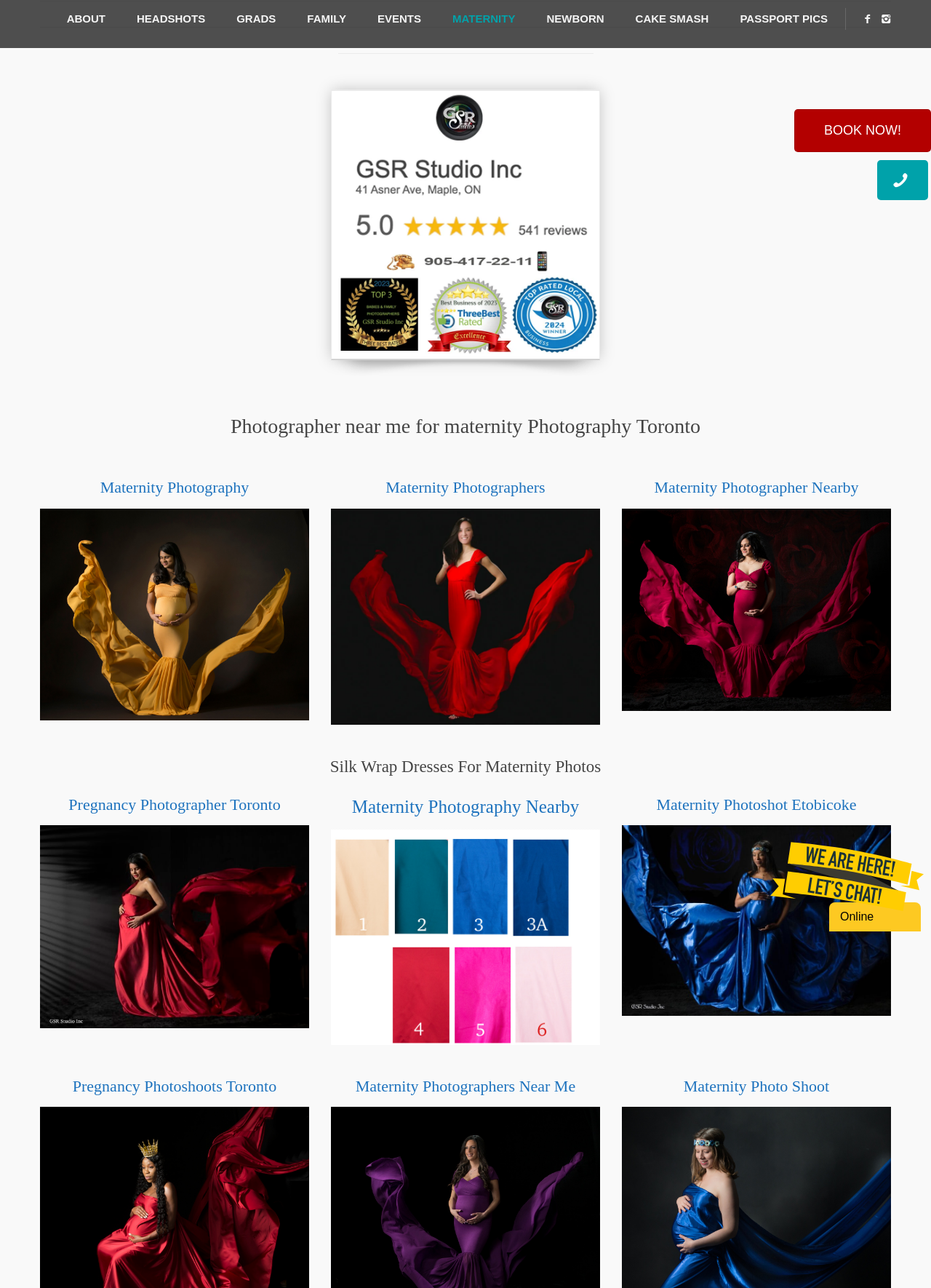Using the provided description Maternity Photographers Near Me, find the bounding box coordinates for the UI element. Provide the coordinates in (top-left x, top-left y, bottom-right x, bottom-right y) format, ensuring all values are between 0 and 1.

[0.382, 0.836, 0.618, 0.85]